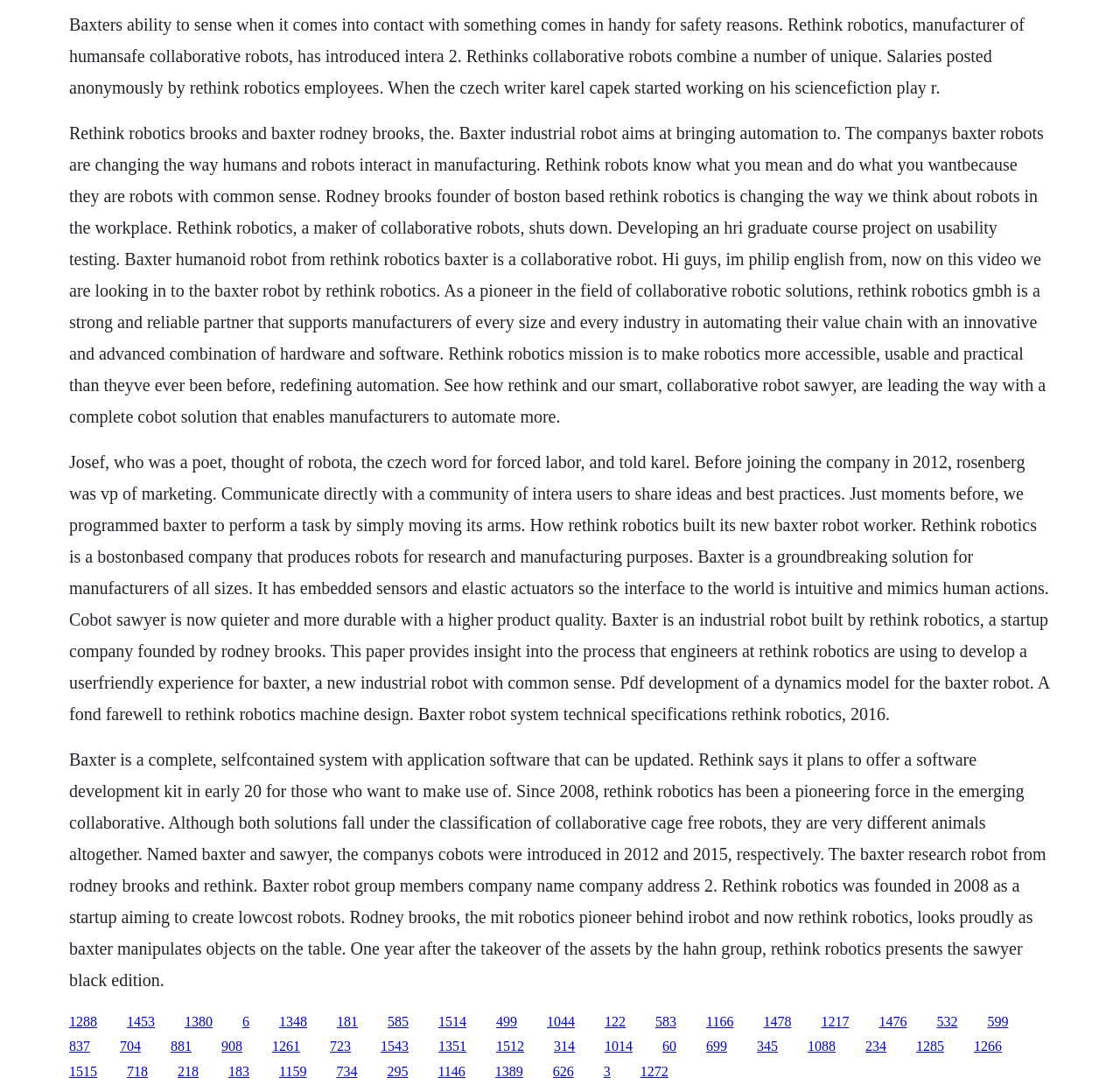Provide a single word or phrase answer to the question: 
What is the purpose of Rethink Robotics' robots?

Automation